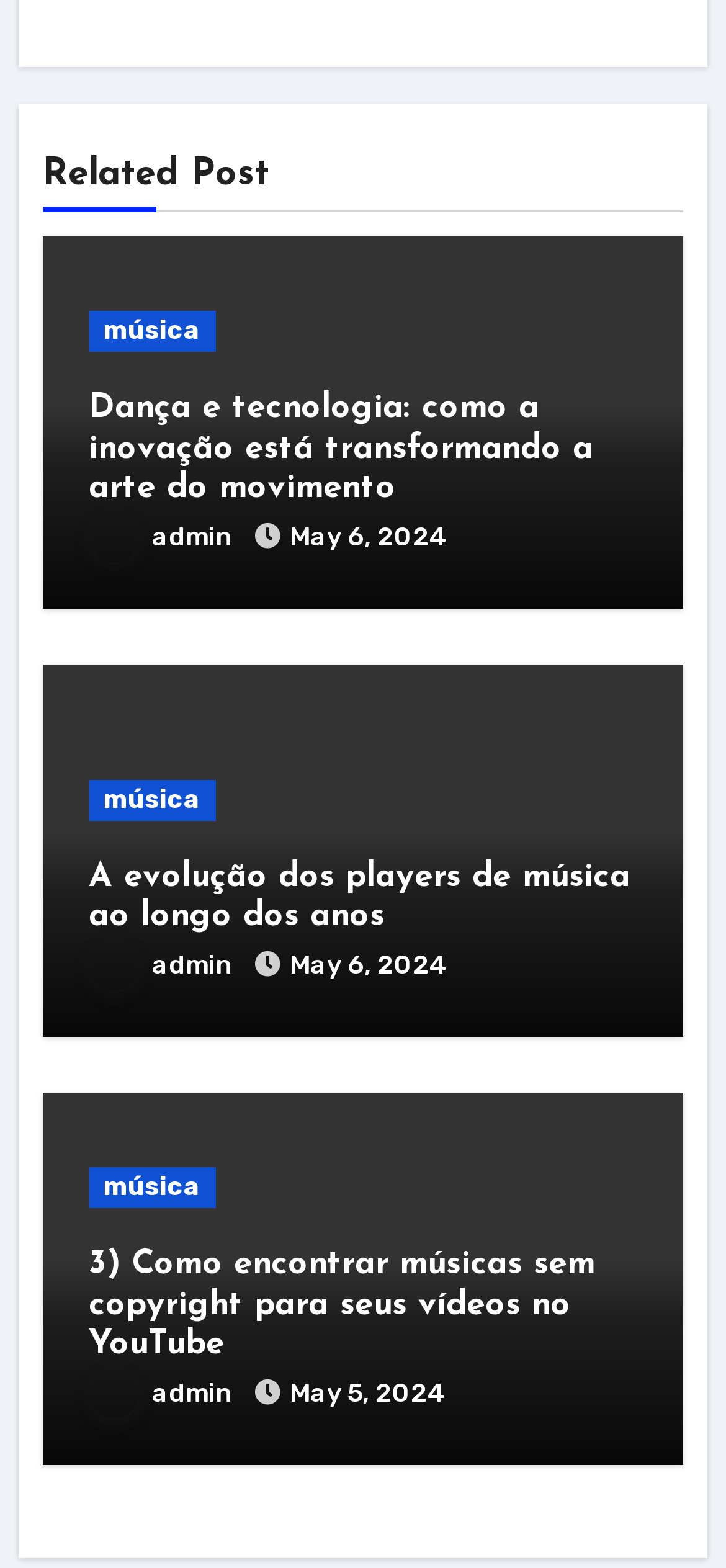Provide your answer in one word or a succinct phrase for the question: 
What is the title of the second article?

A evolução dos players de música ao longo dos anos